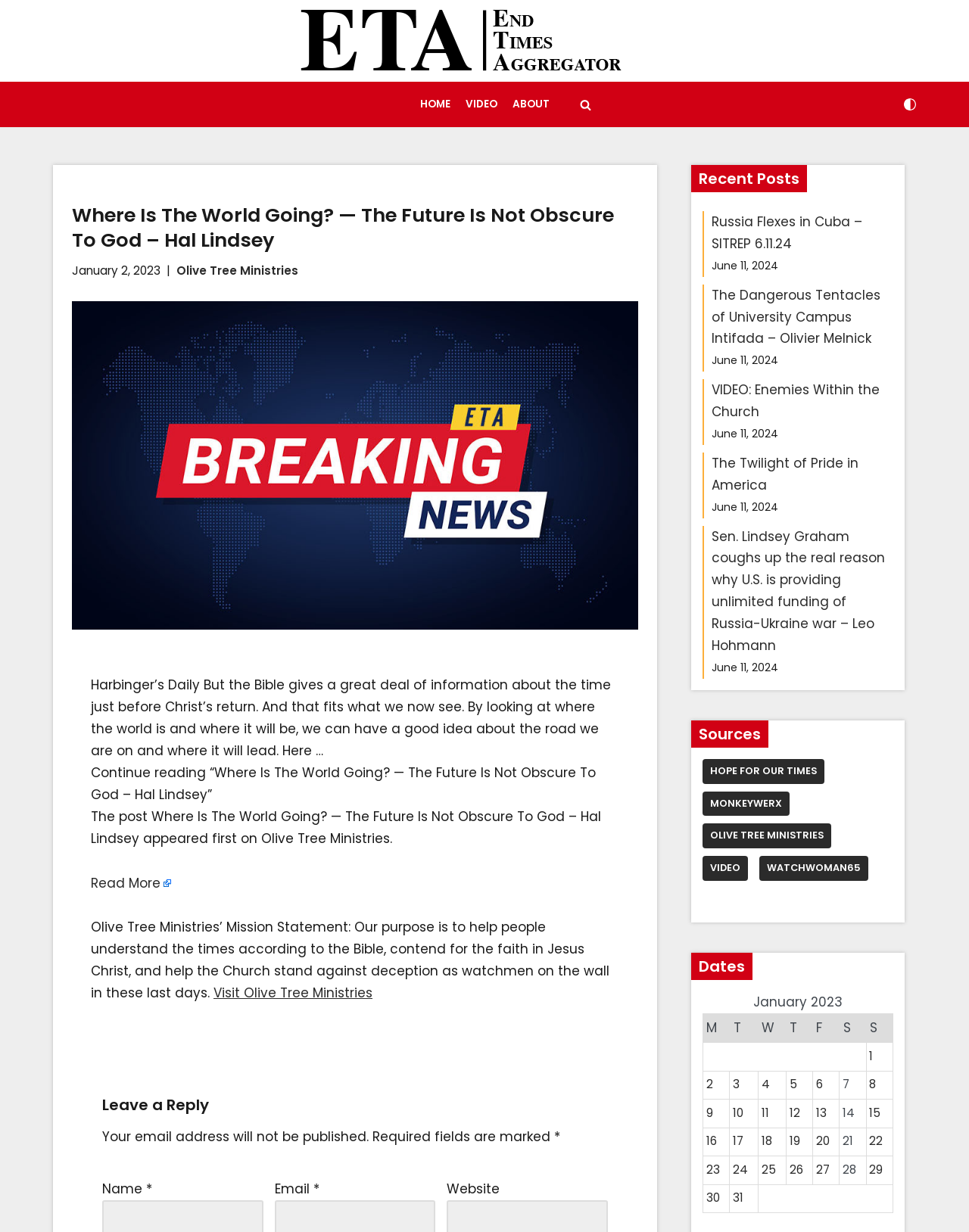Determine the bounding box coordinates for the element that should be clicked to follow this instruction: "Click on the 'HOME' link". The coordinates should be given as four float numbers between 0 and 1, in the format [left, top, right, bottom].

[0.433, 0.077, 0.464, 0.092]